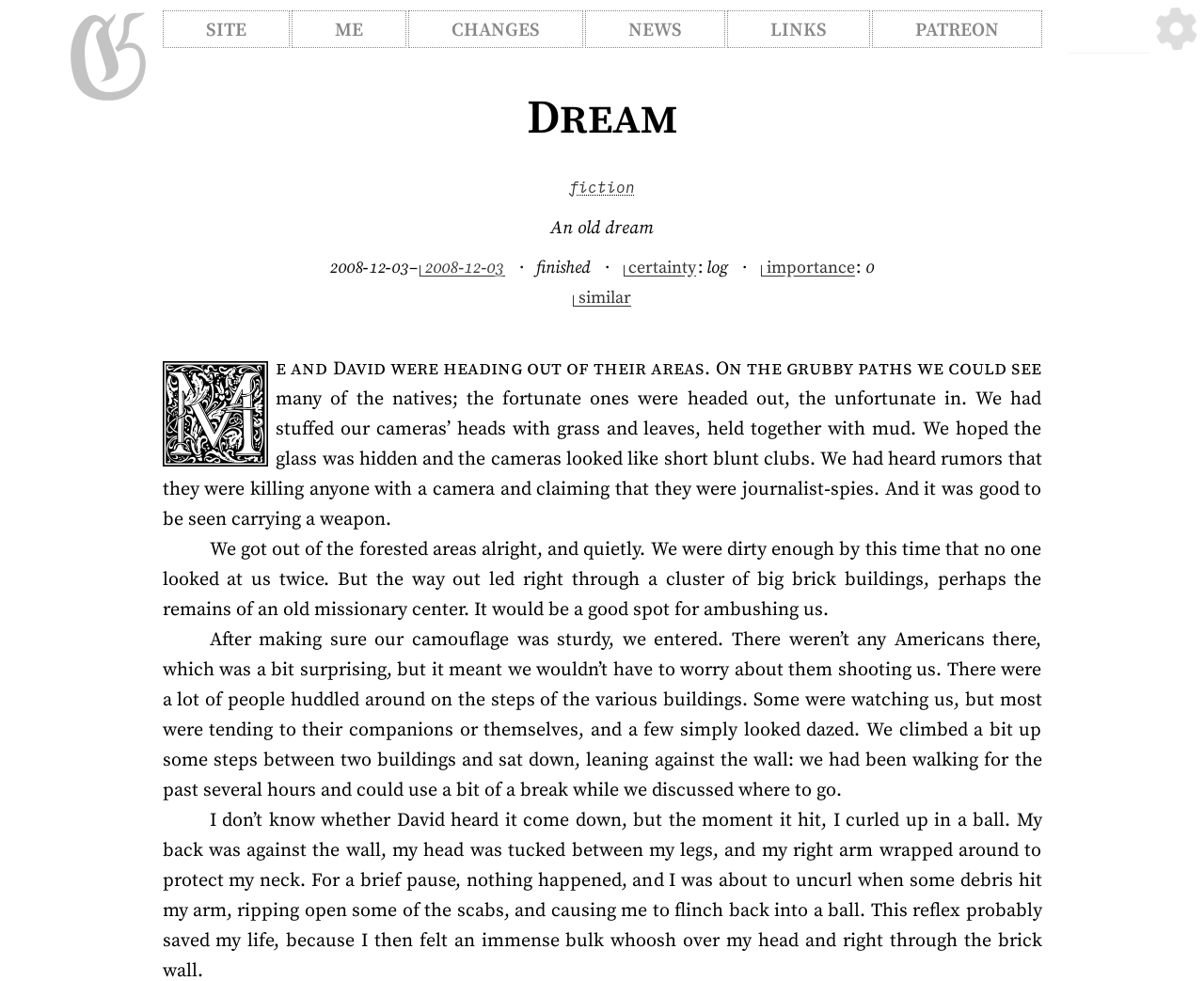Highlight the bounding box coordinates of the region I should click on to meet the following instruction: "Click on the 'ME' link".

[0.242, 0.011, 0.337, 0.049]